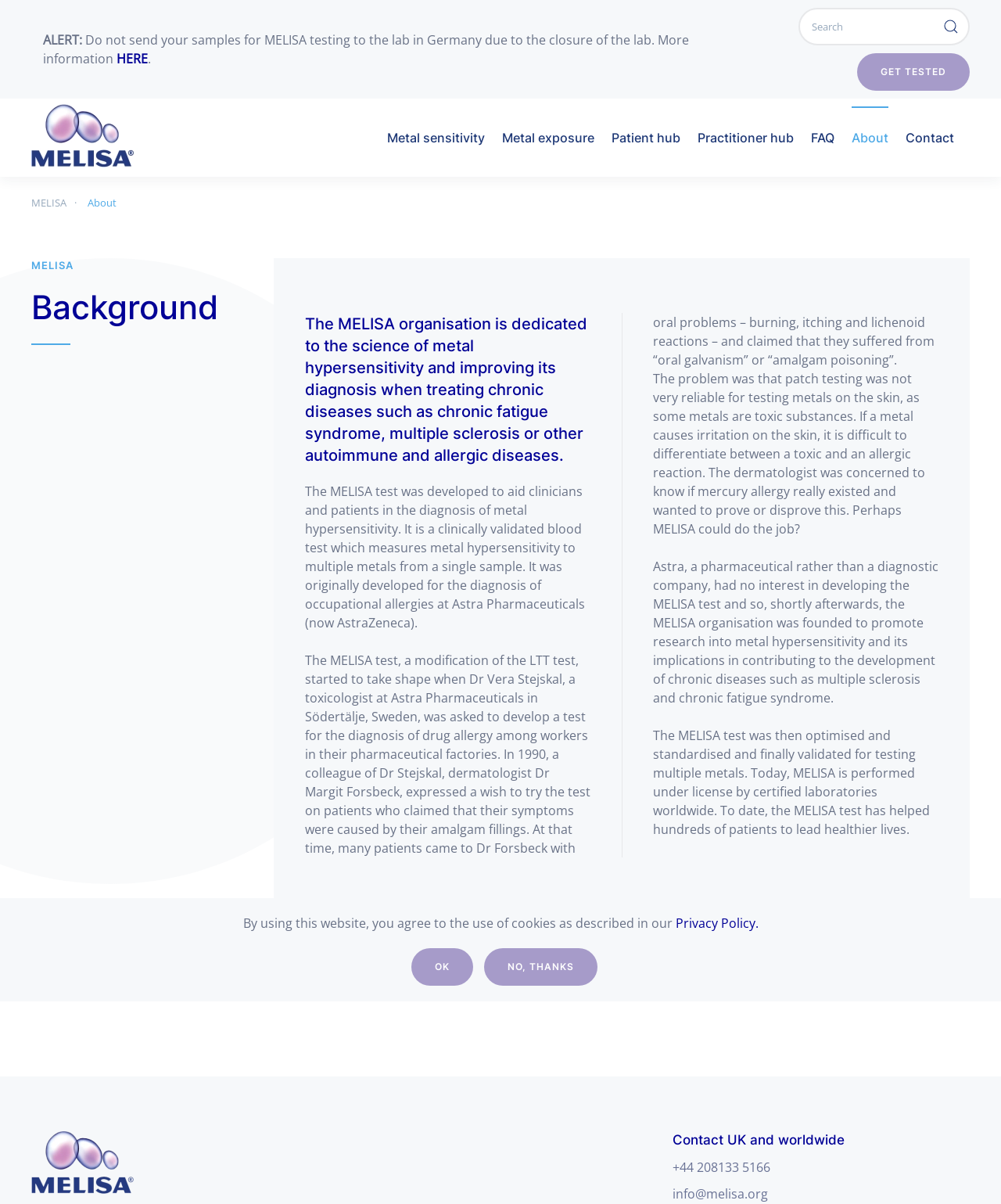Please identify the bounding box coordinates of the area I need to click to accomplish the following instruction: "Go back to home".

[0.031, 0.082, 0.166, 0.147]